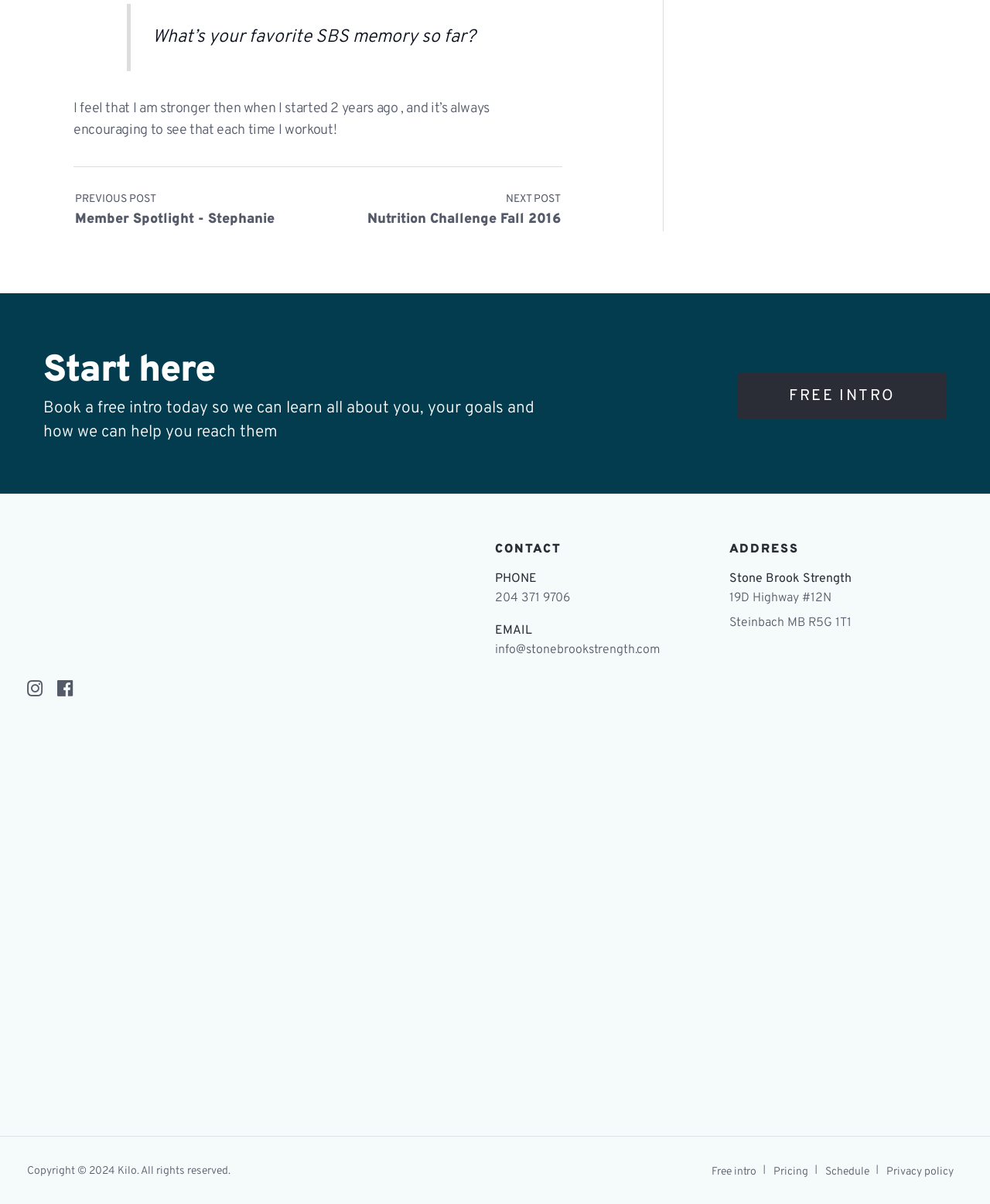Please locate the bounding box coordinates of the element that should be clicked to complete the given instruction: "Call 204 371 9706".

[0.5, 0.491, 0.576, 0.503]